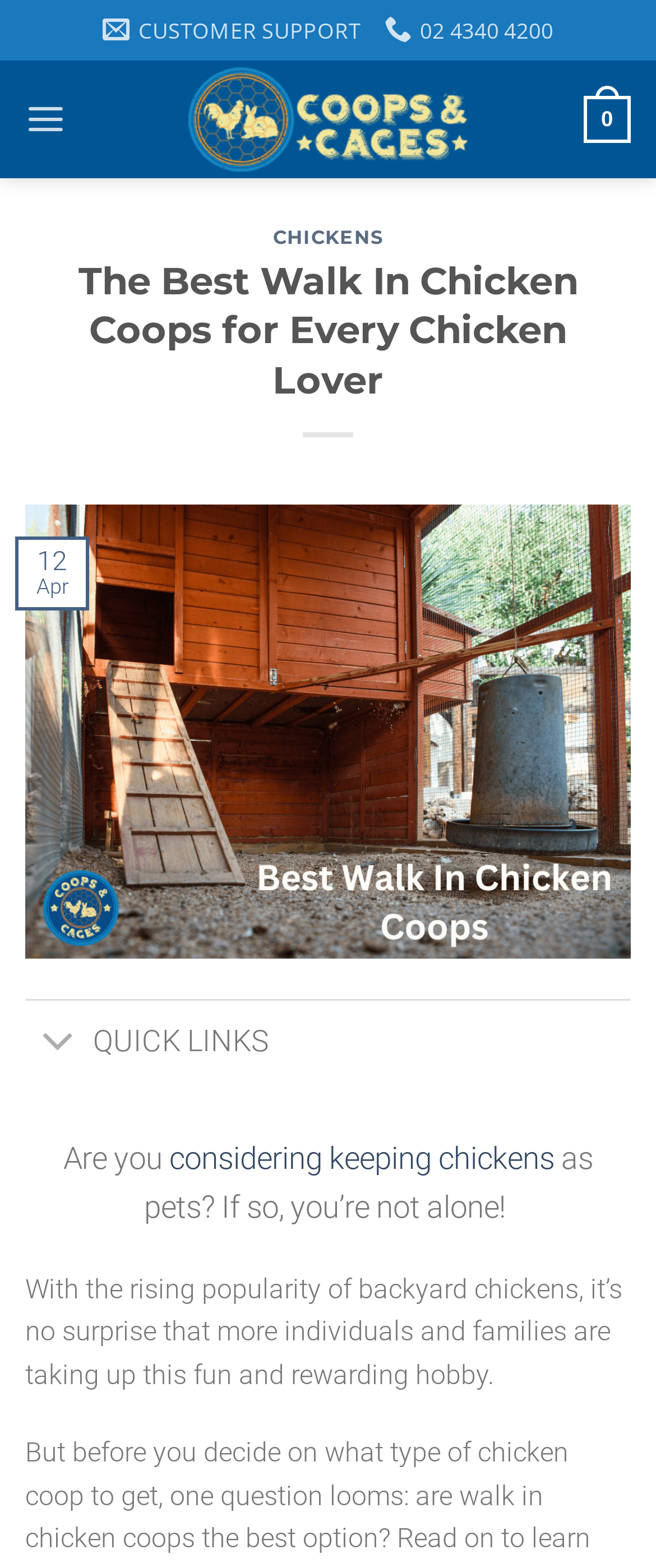Could you provide the bounding box coordinates for the portion of the screen to click to complete this instruction: "Read about CHICKENS"?

[0.416, 0.144, 0.584, 0.159]